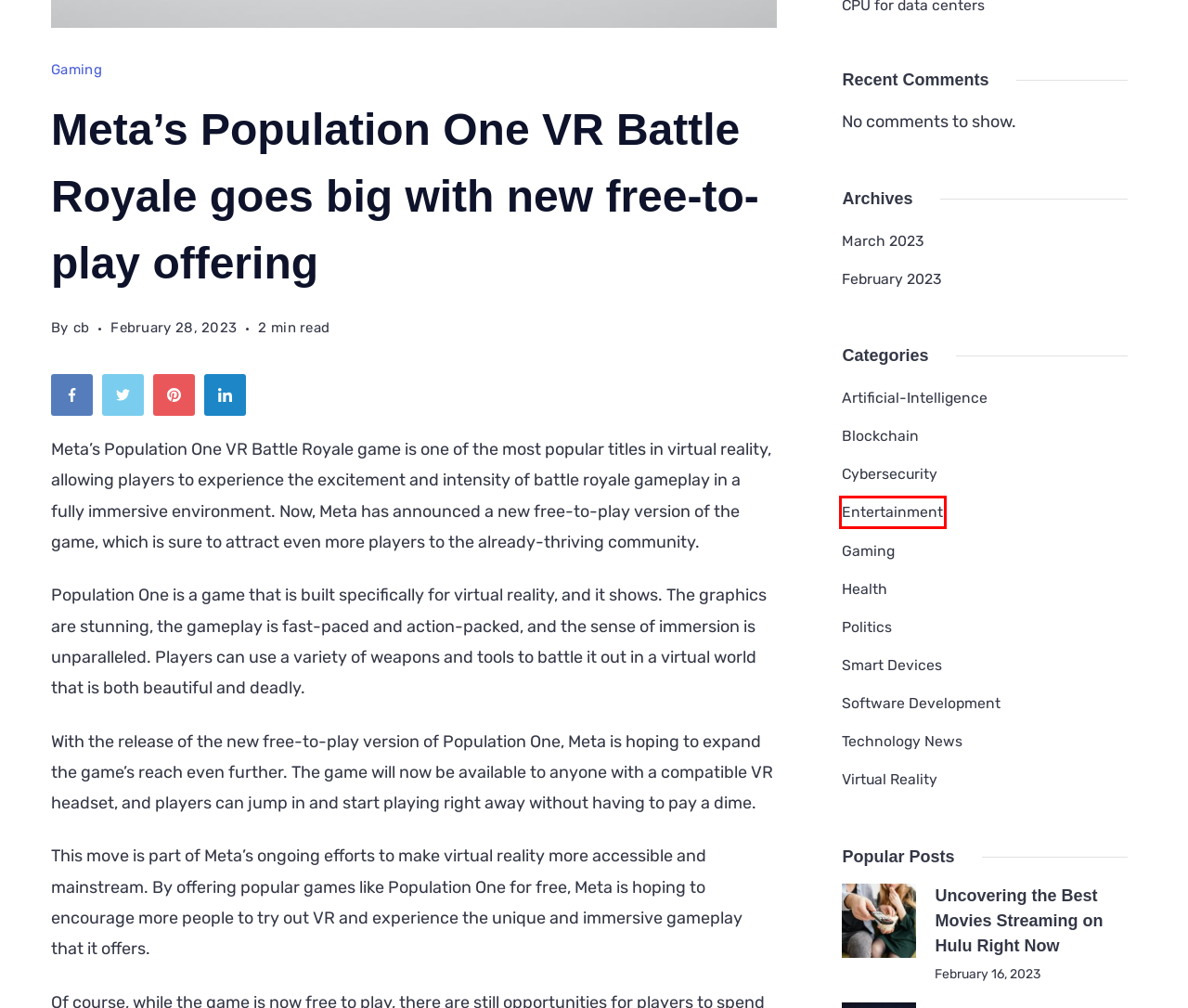You have a screenshot of a webpage with a red bounding box around an element. Identify the webpage description that best fits the new page that appears after clicking the selected element in the red bounding box. Here are the candidates:
A. March 2023 – { Curlybraces }
B. Uncovering the Best Movies Streaming on Hulu Right Now – { Curlybraces }
C. Software Development – { Curlybraces }
D. Politics – { Curlybraces }
E. Entertainment – { Curlybraces }
F. February 2023 – { Curlybraces }
G. Health – { Curlybraces }
H. Virtual Reality – { Curlybraces }

E